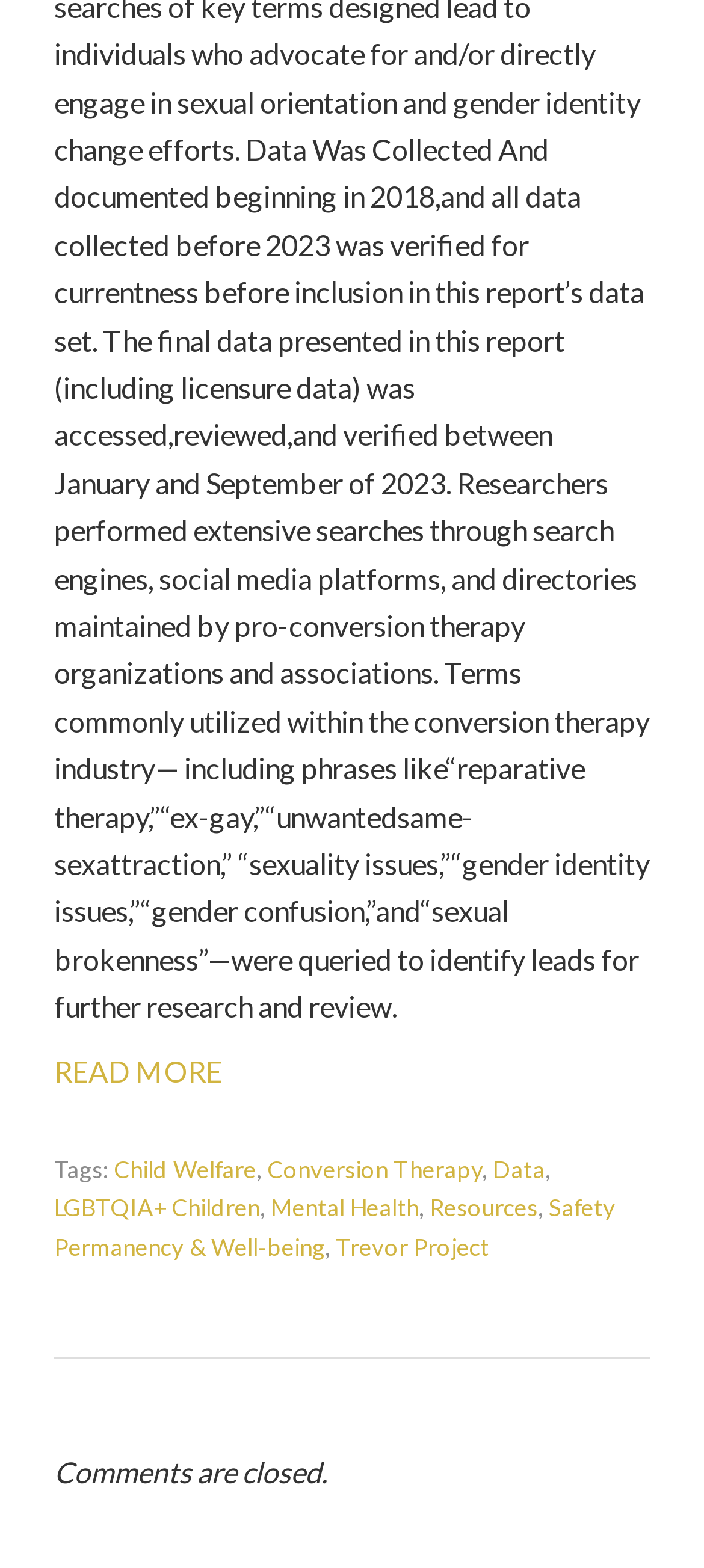Show me the bounding box coordinates of the clickable region to achieve the task as per the instruction: "View resources related to the topic".

[0.61, 0.761, 0.764, 0.779]